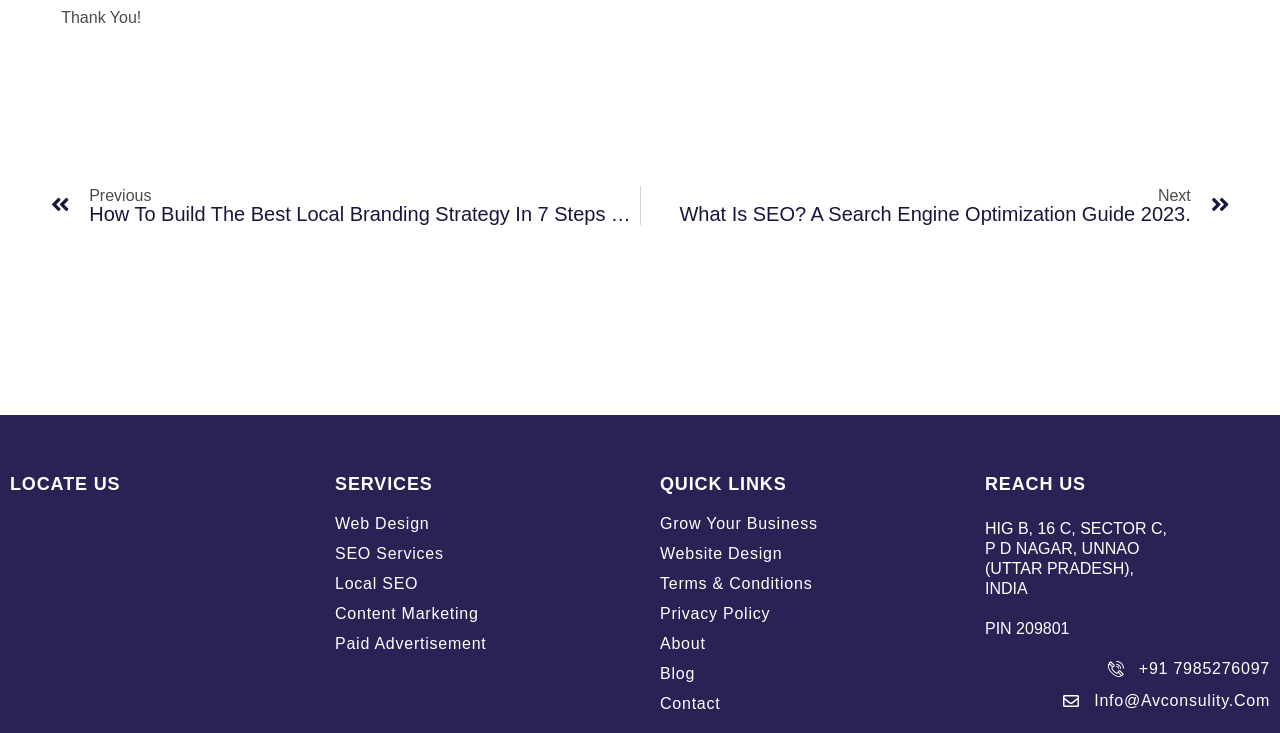Determine the bounding box coordinates for the clickable element required to fulfill the instruction: "Call the phone number for inquiry". Provide the coordinates as four float numbers between 0 and 1, i.e., [left, top, right, bottom].

[0.89, 0.9, 0.992, 0.923]